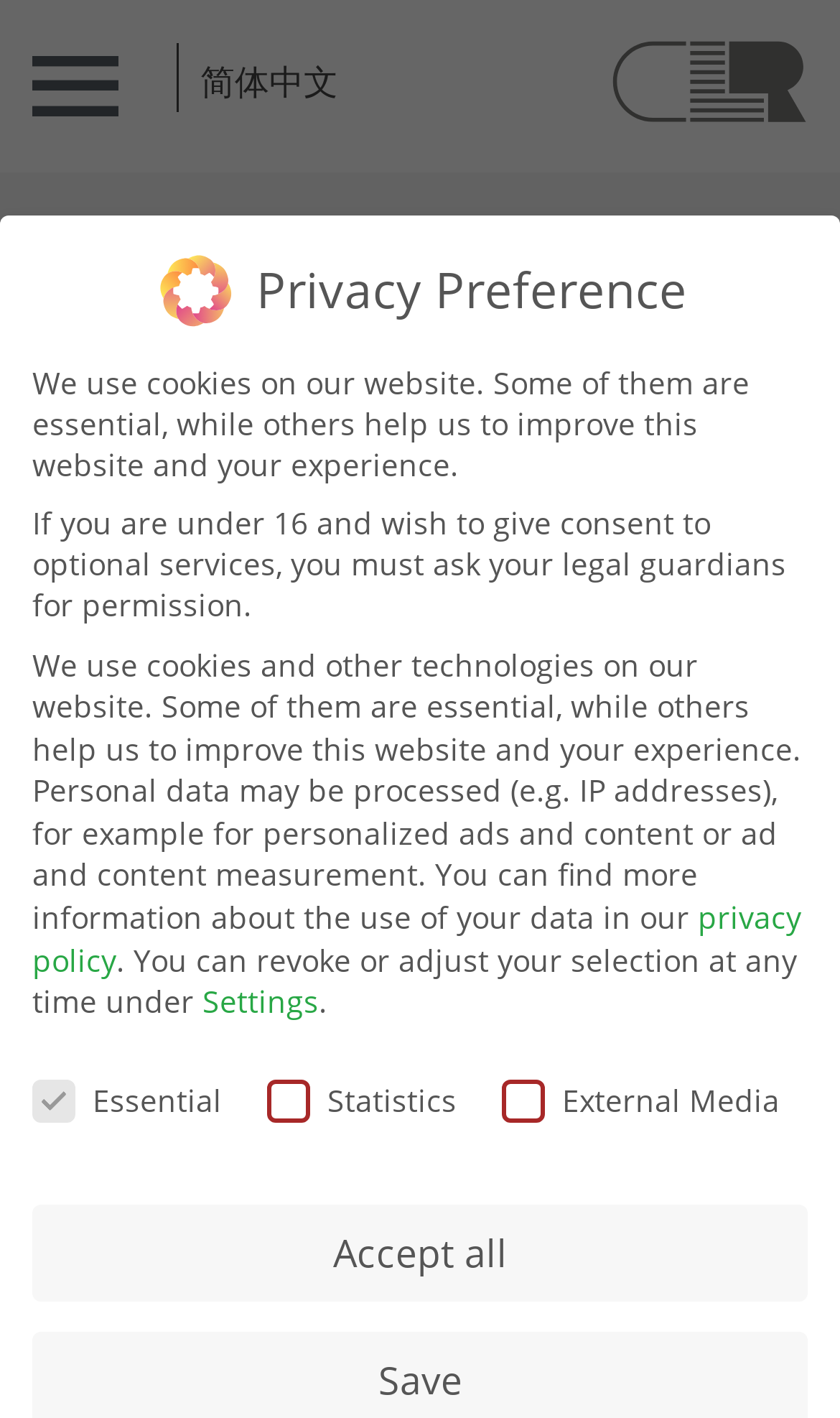How many checkboxes are available in the 'Privacy Preference' section?
Give a detailed explanation using the information visible in the image.

In the 'Privacy Preference' section, there are three checkboxes available: 'Essential', 'Statistics', and 'External Media'. These checkboxes allow users to select their preferences for cookie usage.